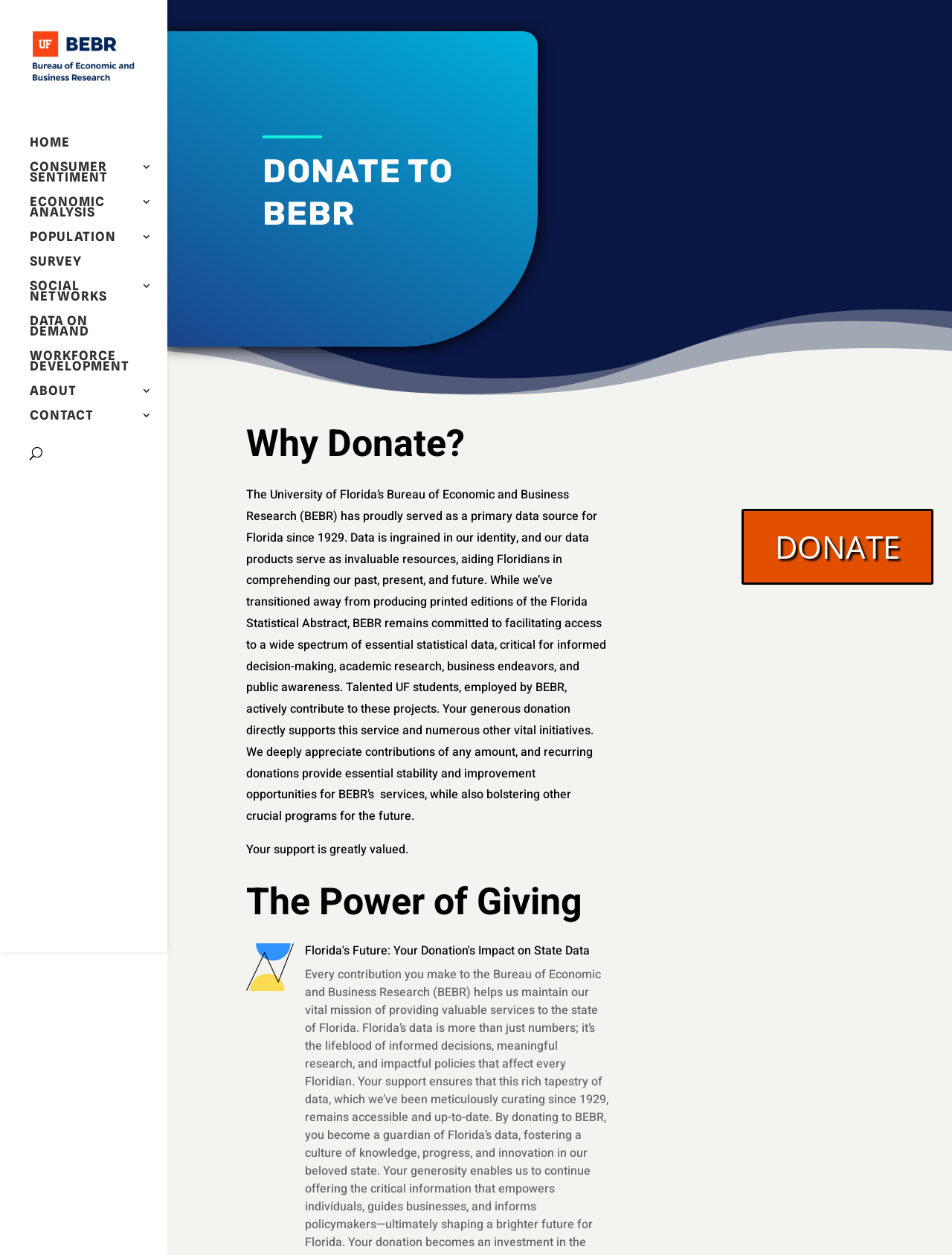Show the bounding box coordinates of the element that should be clicked to complete the task: "go to home page".

[0.031, 0.109, 0.176, 0.128]